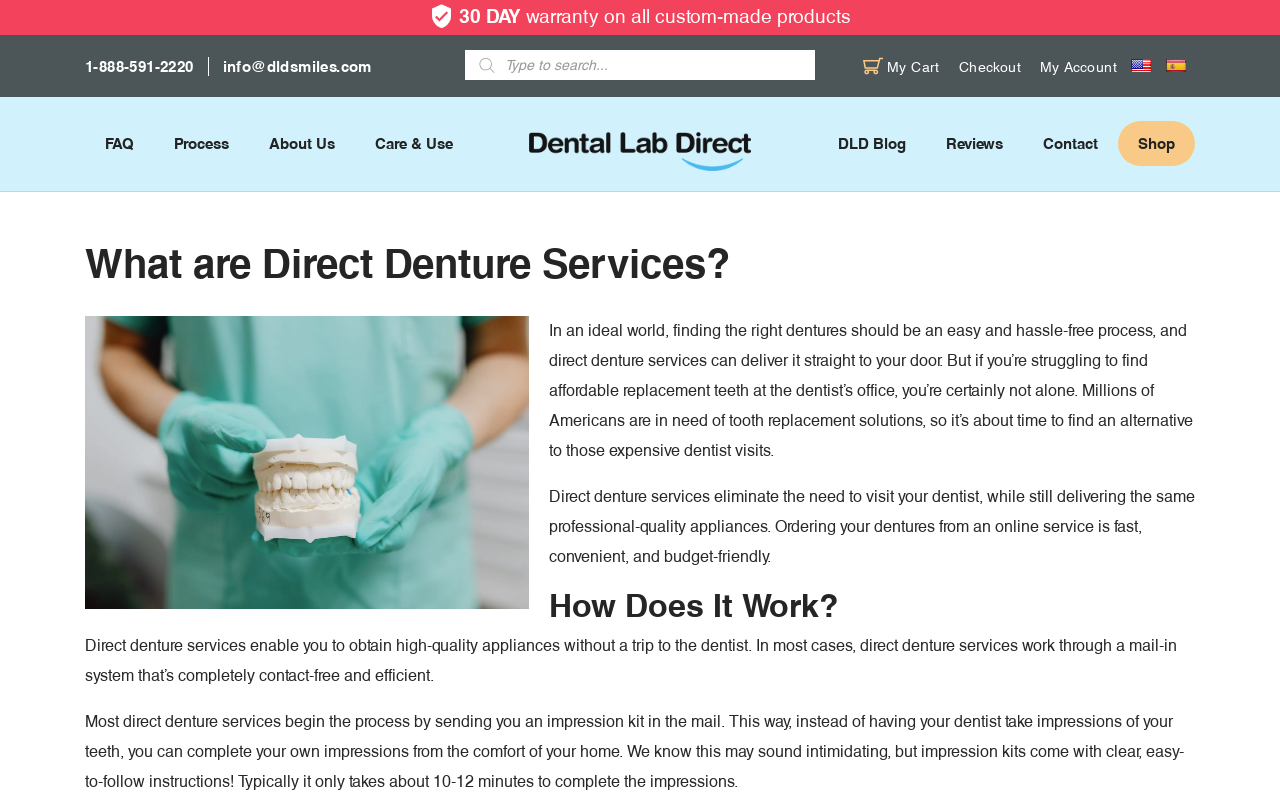Please specify the bounding box coordinates of the region to click in order to perform the following instruction: "Contact us".

[0.815, 0.151, 0.858, 0.207]